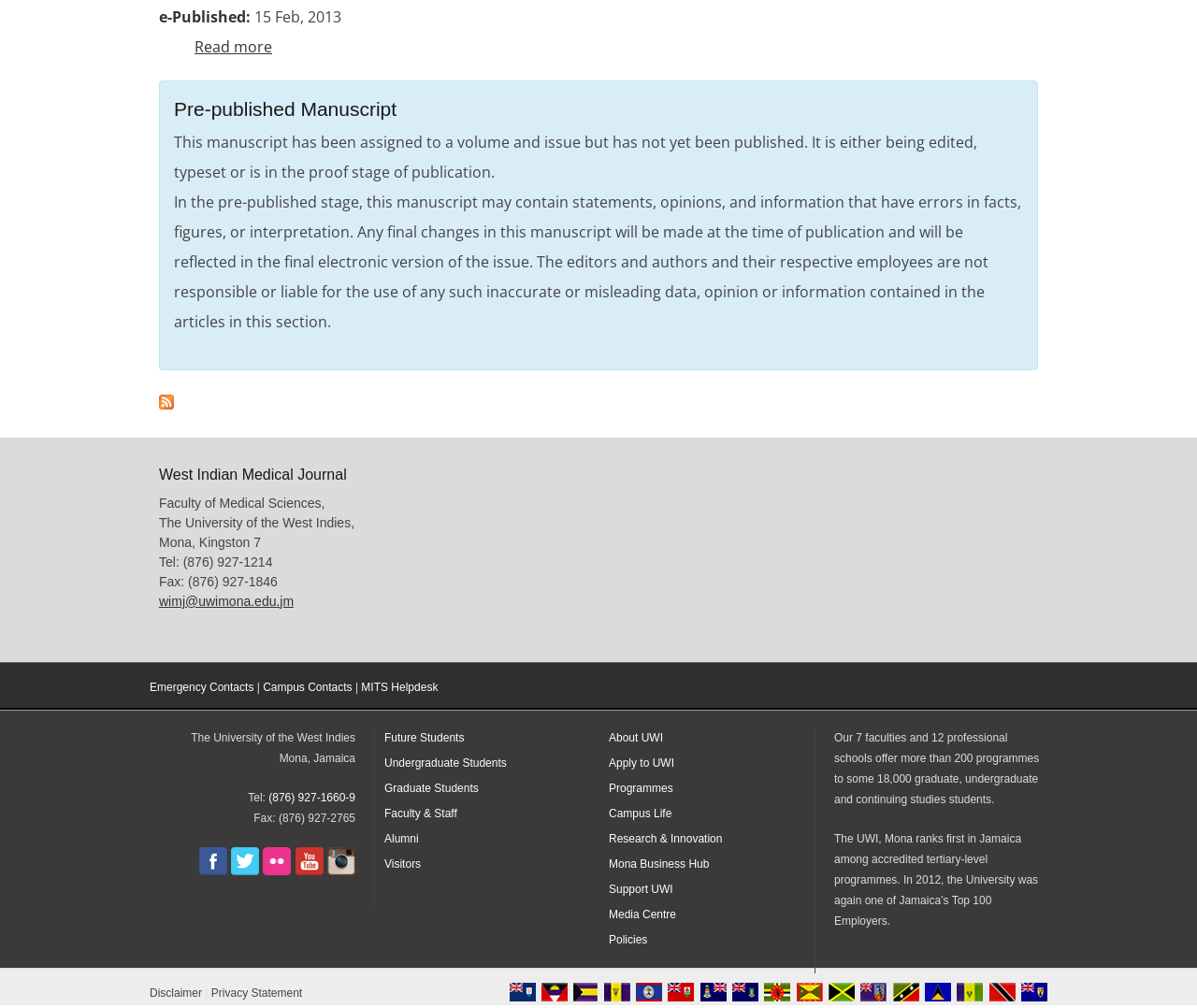Please identify the bounding box coordinates of the clickable region that I should interact with to perform the following instruction: "Read more about Lateral Medullary Infarct/Wallenberg Syndrome". The coordinates should be expressed as four float numbers between 0 and 1, i.e., [left, top, right, bottom].

[0.162, 0.036, 0.227, 0.056]